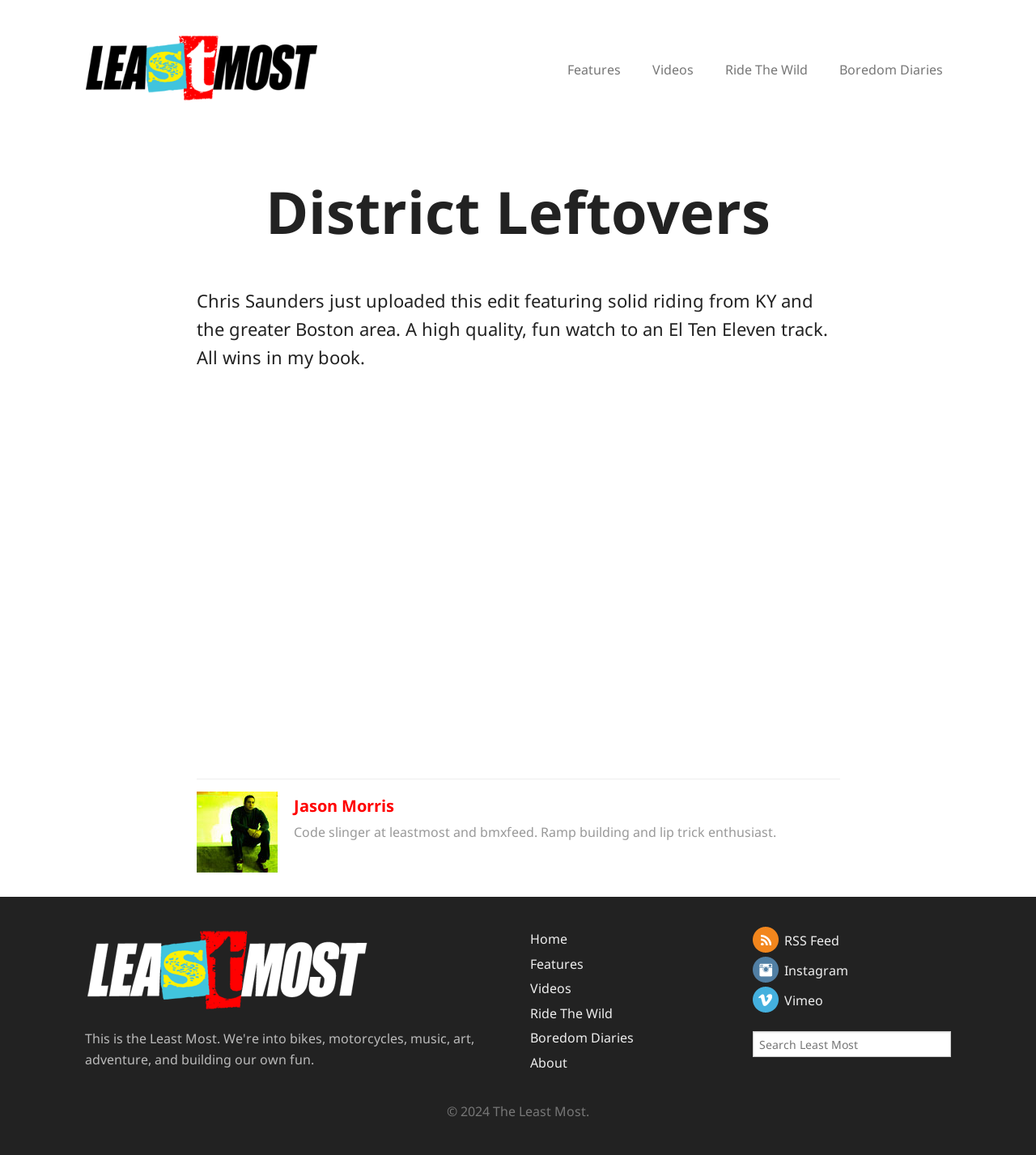Provide the bounding box for the UI element matching this description: "Videos".

[0.63, 0.053, 0.67, 0.068]